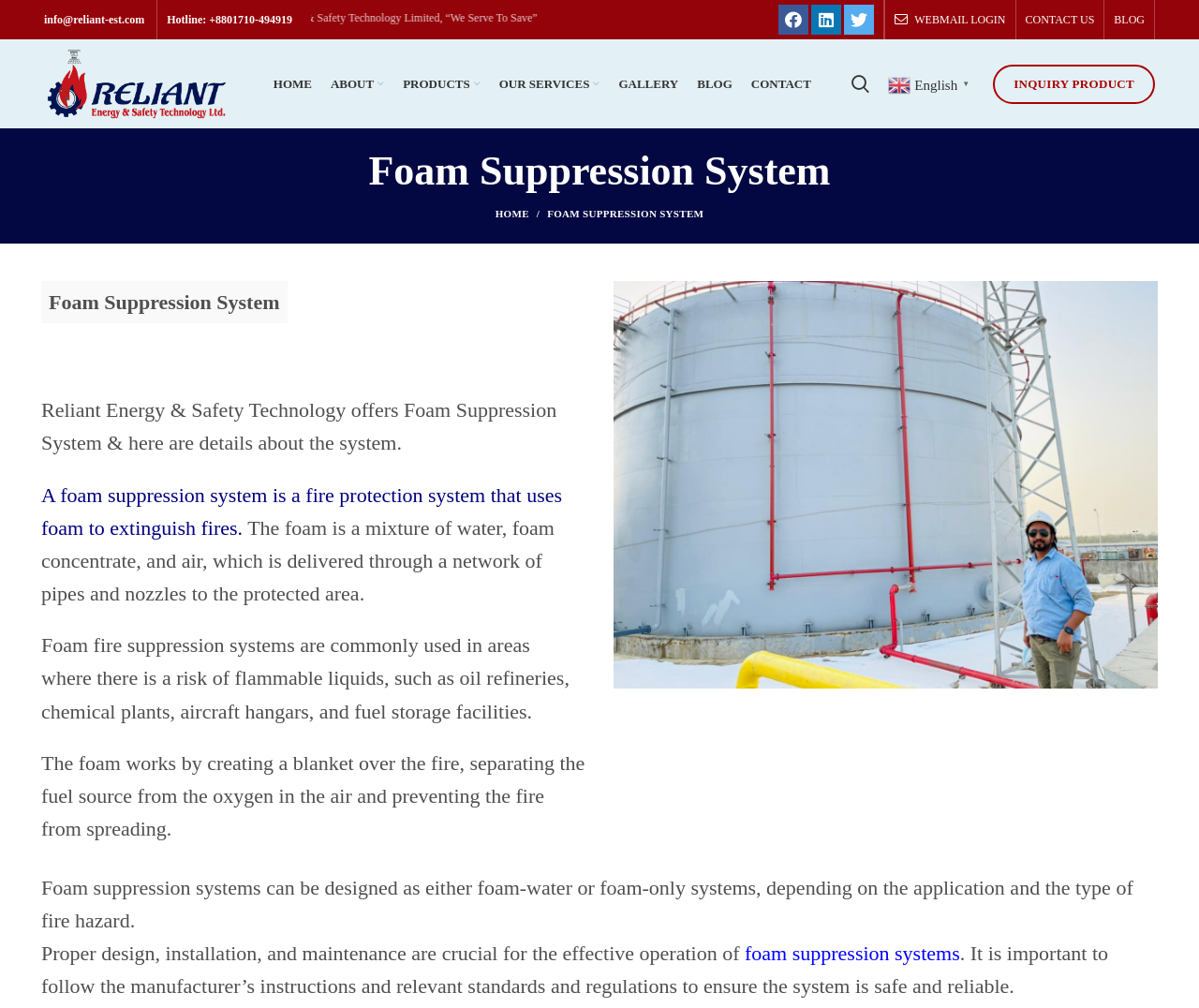Please specify the bounding box coordinates for the clickable region that will help you carry out the instruction: "Click the 'INQUIRY PRODUCT' link".

[0.828, 0.064, 0.963, 0.103]